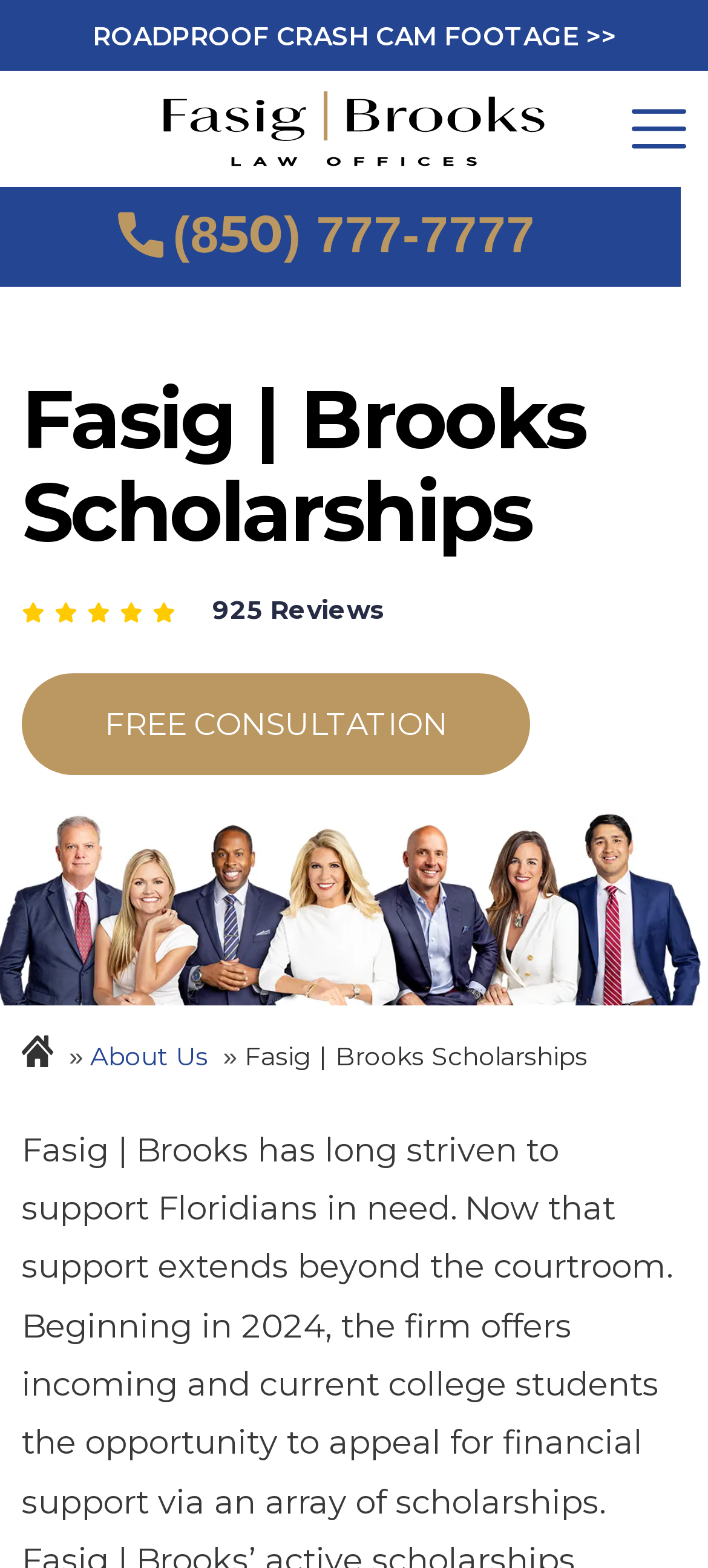What is the text on the button at the top right corner?
Give a detailed explanation using the information visible in the image.

I looked at the button element at the top right corner of the webpage, which has a bounding box with coordinates [0.892, 0.065, 0.969, 0.099]. The text on this button is 'Menu'.